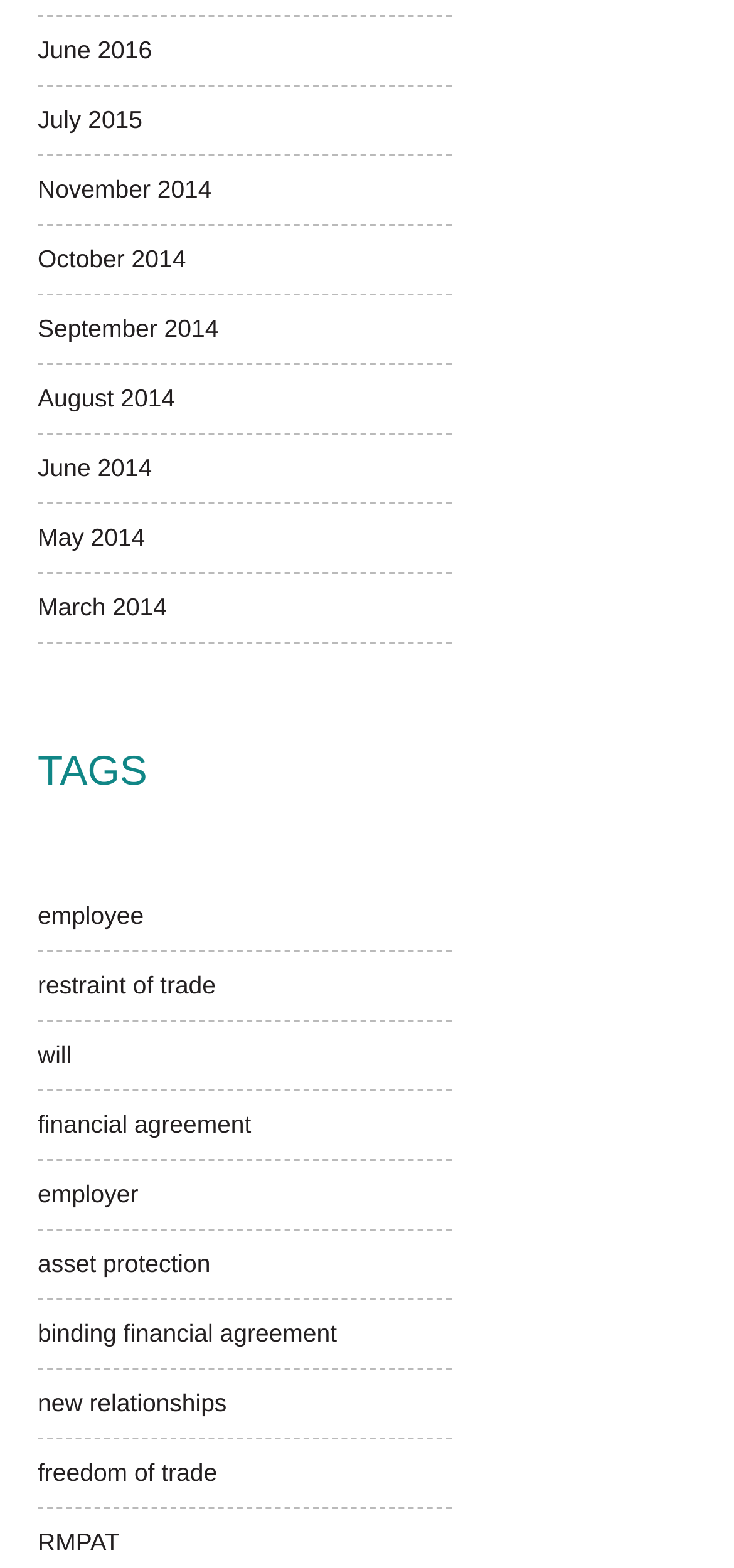Find the coordinates for the bounding box of the element with this description: "freedom of trade".

[0.051, 0.918, 0.615, 0.961]